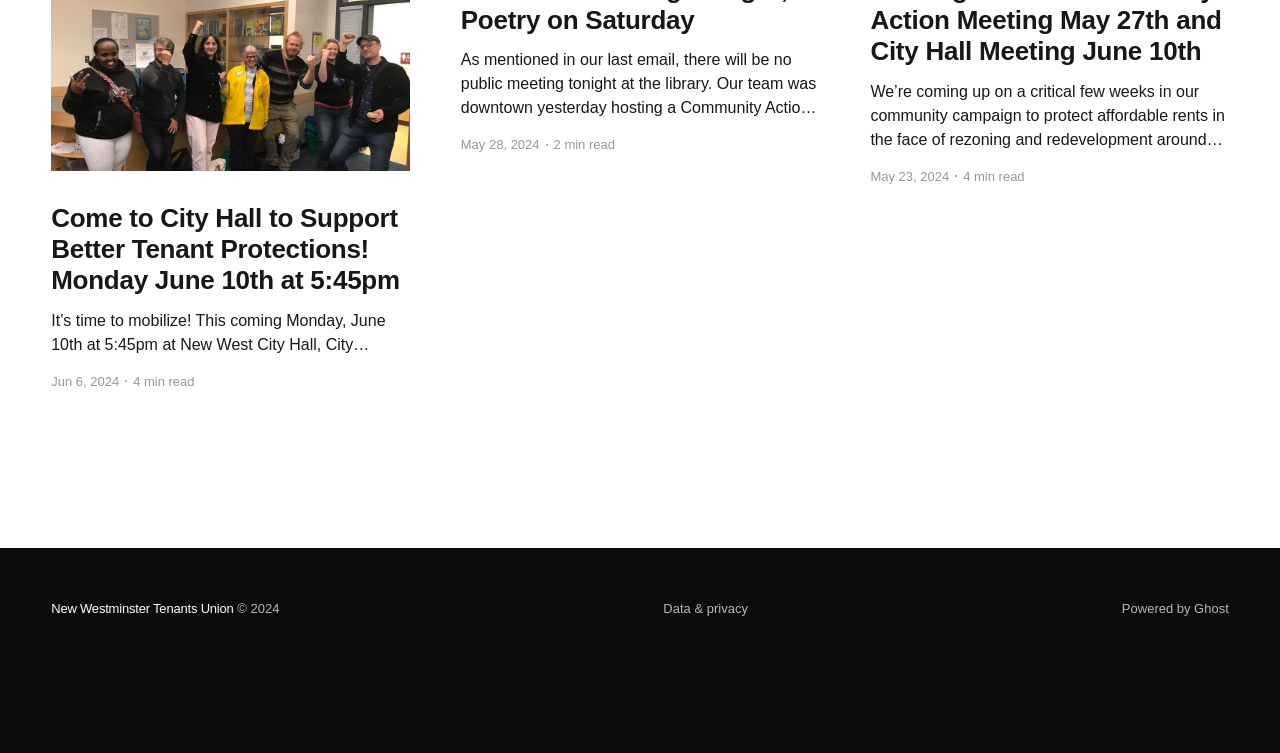Respond to the following query with just one word or a short phrase: 
What is the year of the copyright mentioned at the bottom of the page?

2024